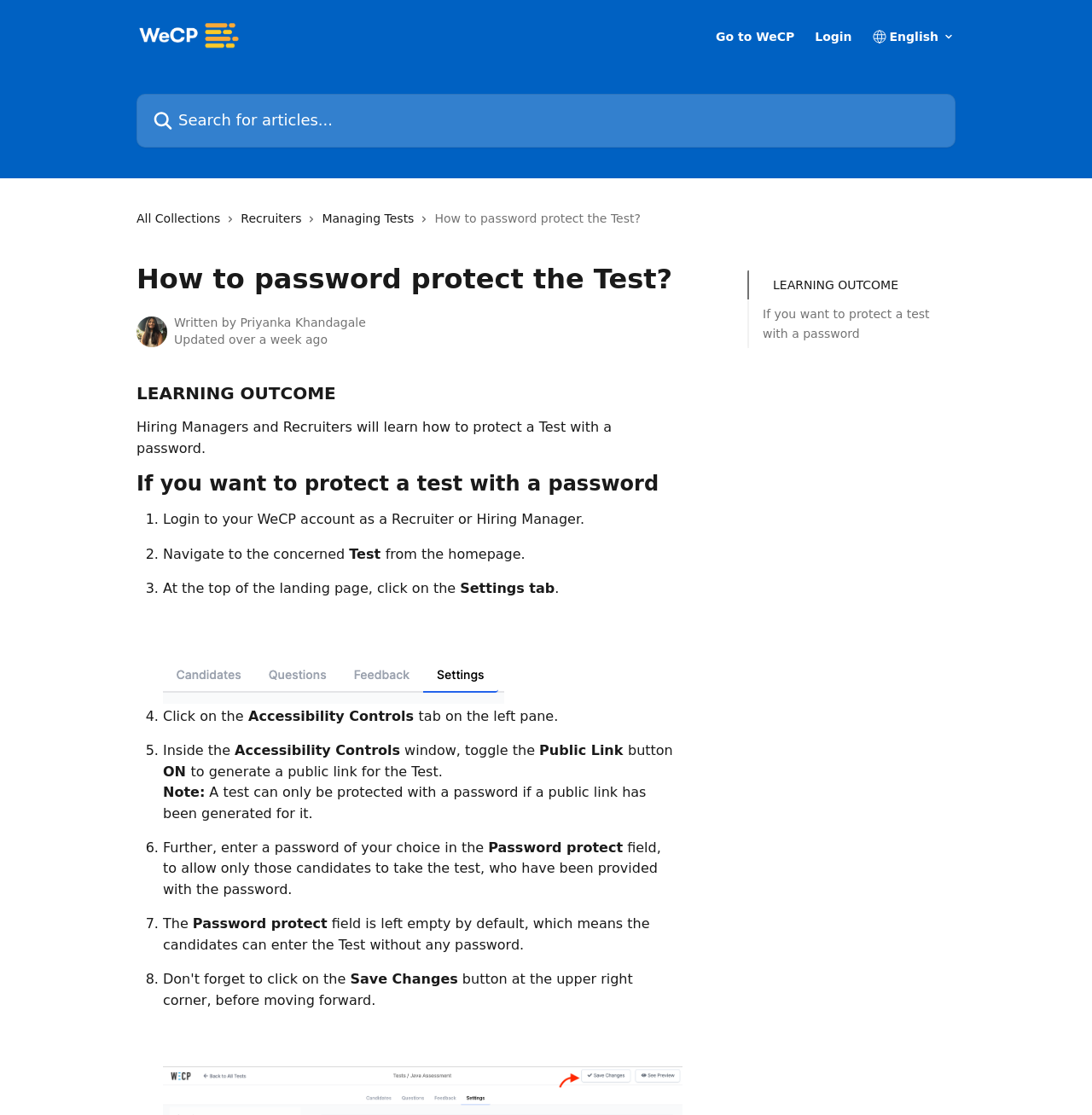Please find the bounding box for the UI component described as follows: "Login".

[0.746, 0.028, 0.78, 0.038]